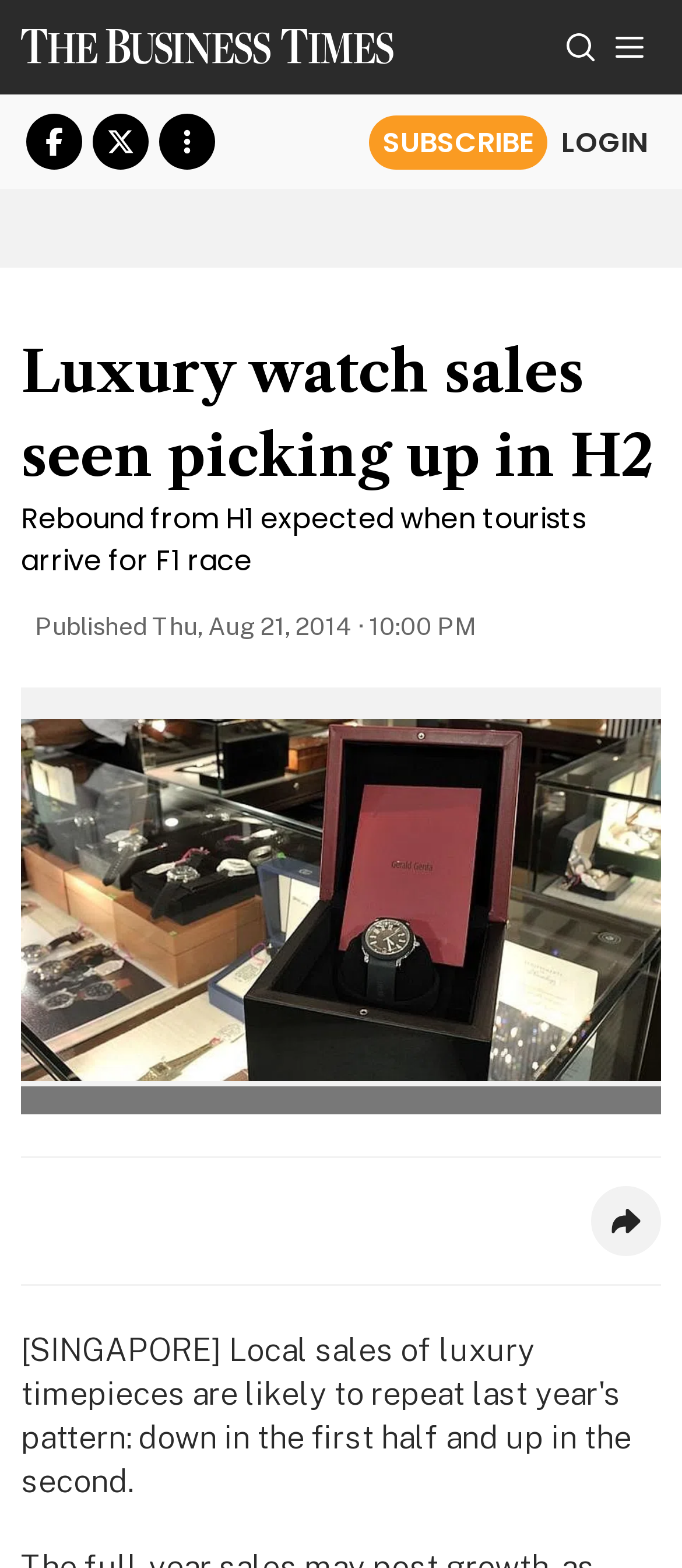Please determine the bounding box coordinates for the UI element described here. Use the format (top-left x, top-left y, bottom-right x, bottom-right y) with values bounded between 0 and 1: View more

[0.233, 0.073, 0.315, 0.108]